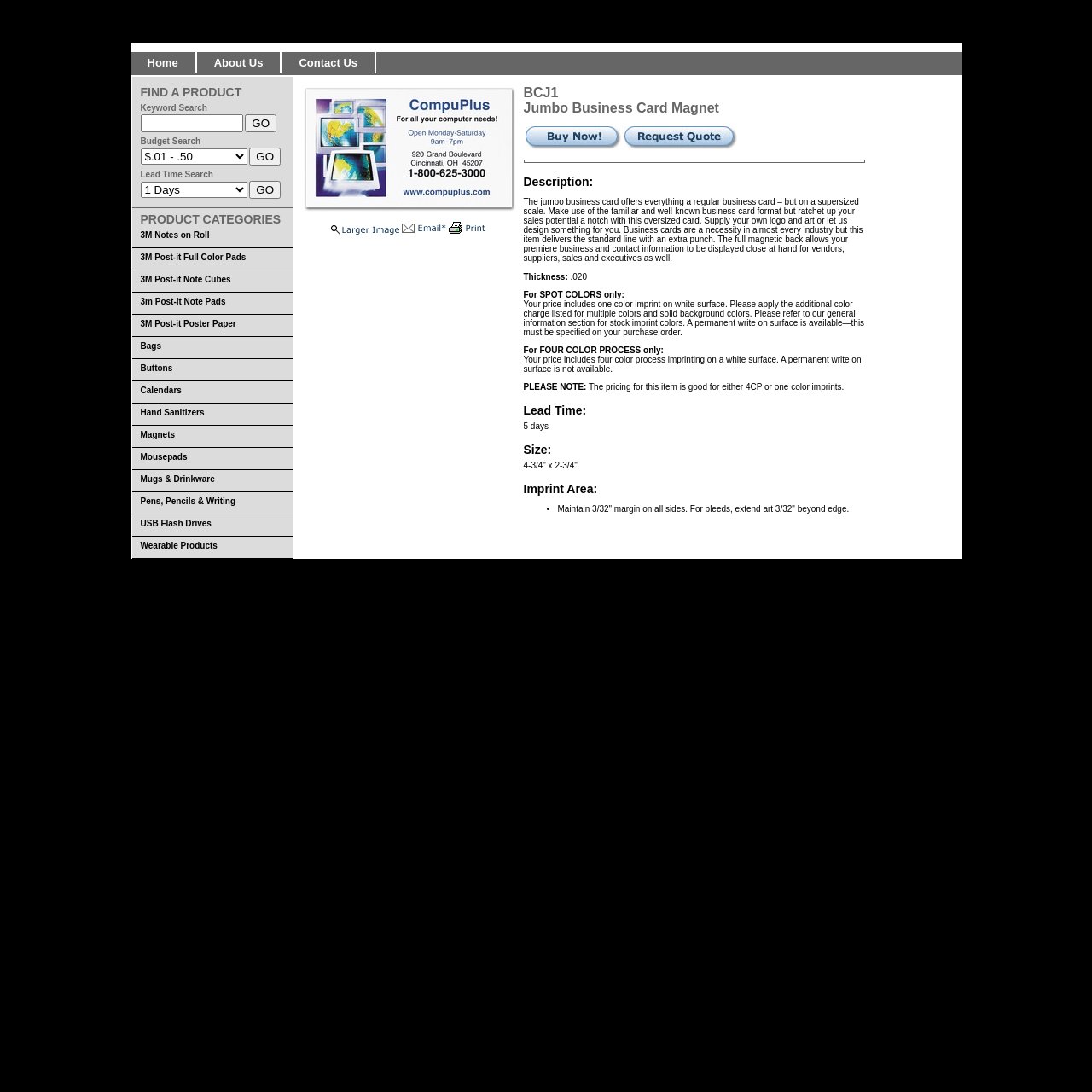How many days is the lead time?
Refer to the image and provide a concise answer in one word or phrase.

5 days